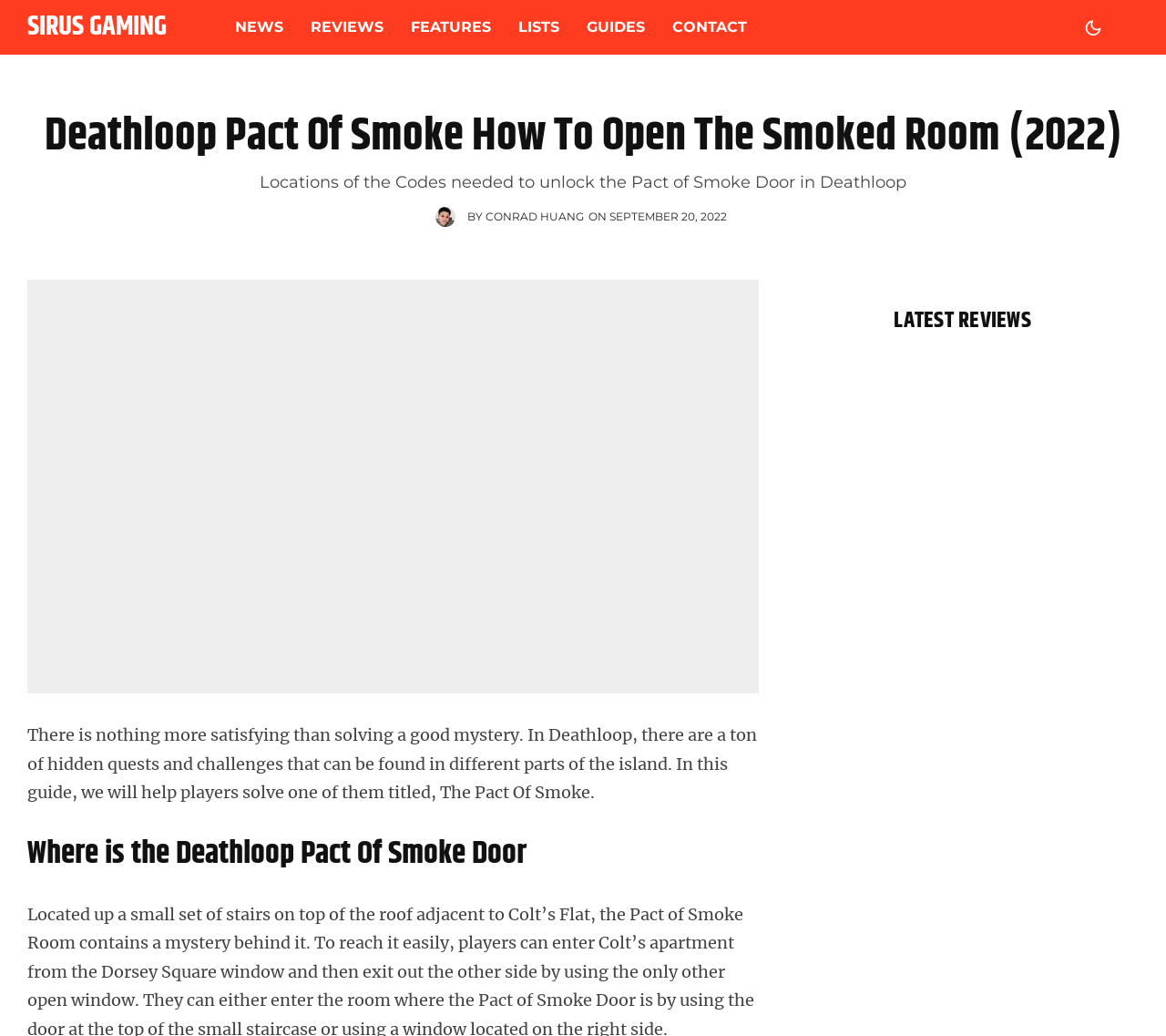Explain the contents of the webpage comprehensively.

The webpage is about a gaming guide for Deathloop, specifically on how to open the Smoked Room. At the top, there is a navigation menu with links to different sections of the website, including NEWS, REVIEWS, FEATURES, LISTS, GUIDES, and CONTACT. 

Below the navigation menu, there is a heading that displays the title of the guide, "Deathloop Pact Of Smoke How To Open The Smoked Room (2022)". 

On the left side, there is a static text that describes the content of the guide, "Locations of the Codes needed to unlock the Pact of Smoke Door in Deathloop". Below this text, there is an author's name, "BY CONRAD HUANG", and a publication date, "SEPTEMBER 20, 2022". 

To the right of the author's name, there is an image related to the guide, "Deathloop Guide: How To Open The Pact Of Smoke Door". 

Below the image, there is a paragraph of text that introduces the guide, "There is nothing more satisfying than solving a good mystery. In Deathloop, there are a ton of hidden quests and challenges that can be found in different parts of the island. In this guide, we will help players solve one of them titled, The Pact Of Smoke." 

Further down, there is a heading that asks, "Where is the Deathloop Pact Of Smoke Door". 

On the right side of the page, there is a section titled "LATEST REVIEWS" that displays two review articles, one for "Sons of Valhalla" and another for "Rise of the Ronin". Each review article includes an image, a heading, and a link to the full review.